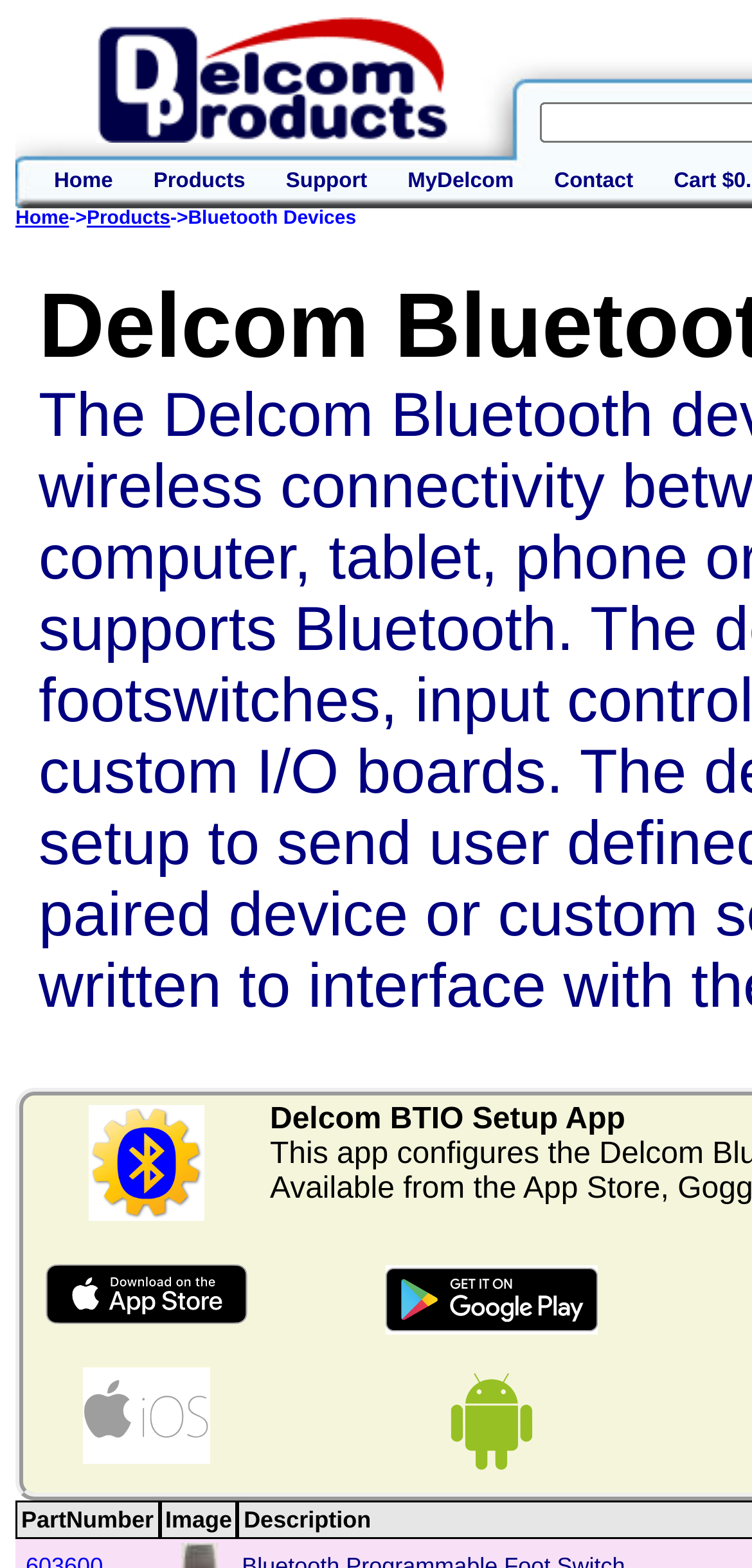Locate the bounding box coordinates of the area that needs to be clicked to fulfill the following instruction: "Click on the Delcom Products link". The coordinates should be in the format of four float numbers between 0 and 1, namely [left, top, right, bottom].

[0.127, 0.075, 0.594, 0.096]